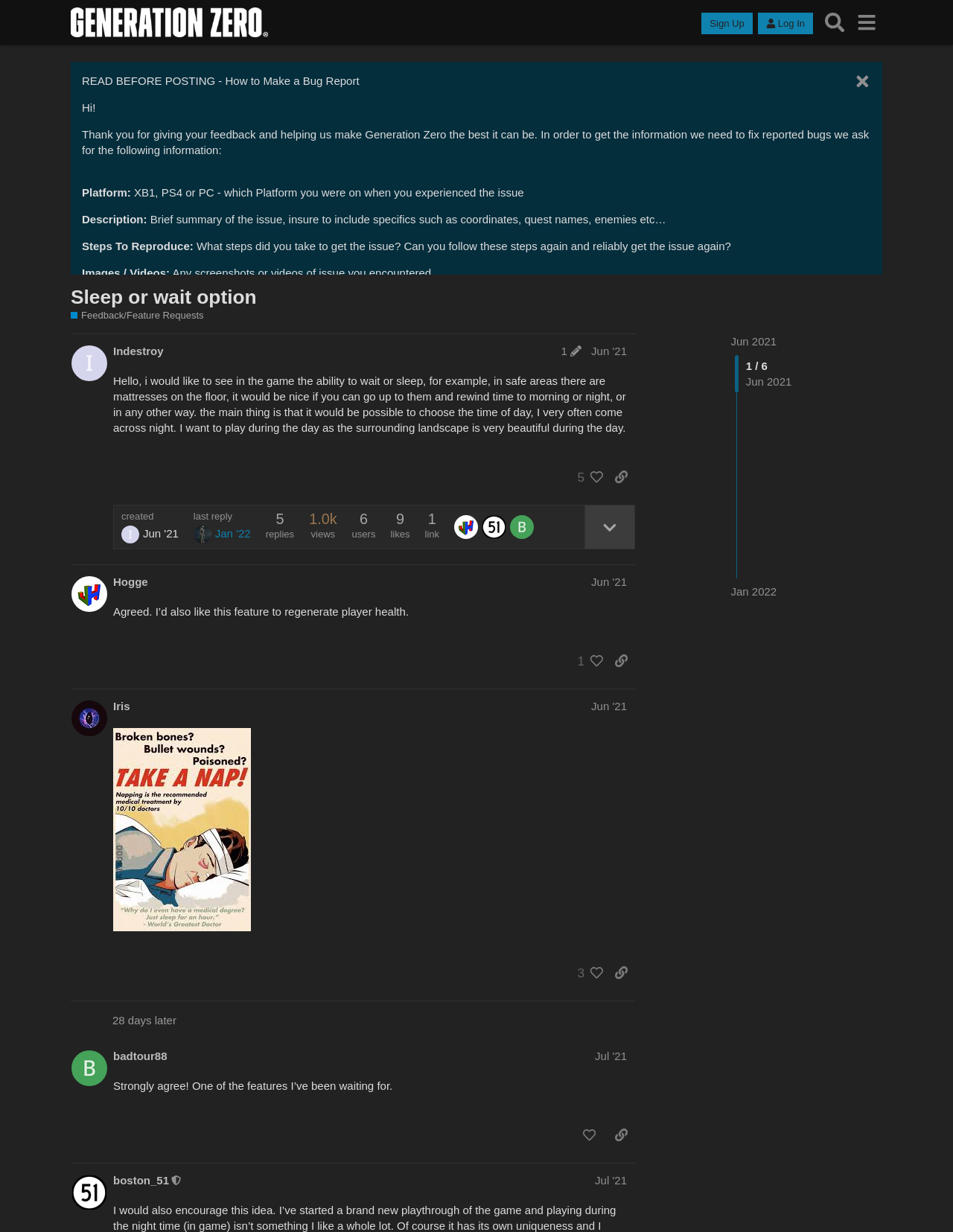Determine the bounding box coordinates of the region to click in order to accomplish the following instruction: "Click on the 'Sleep or wait option' link". Provide the coordinates as four float numbers between 0 and 1, specifically [left, top, right, bottom].

[0.074, 0.232, 0.269, 0.25]